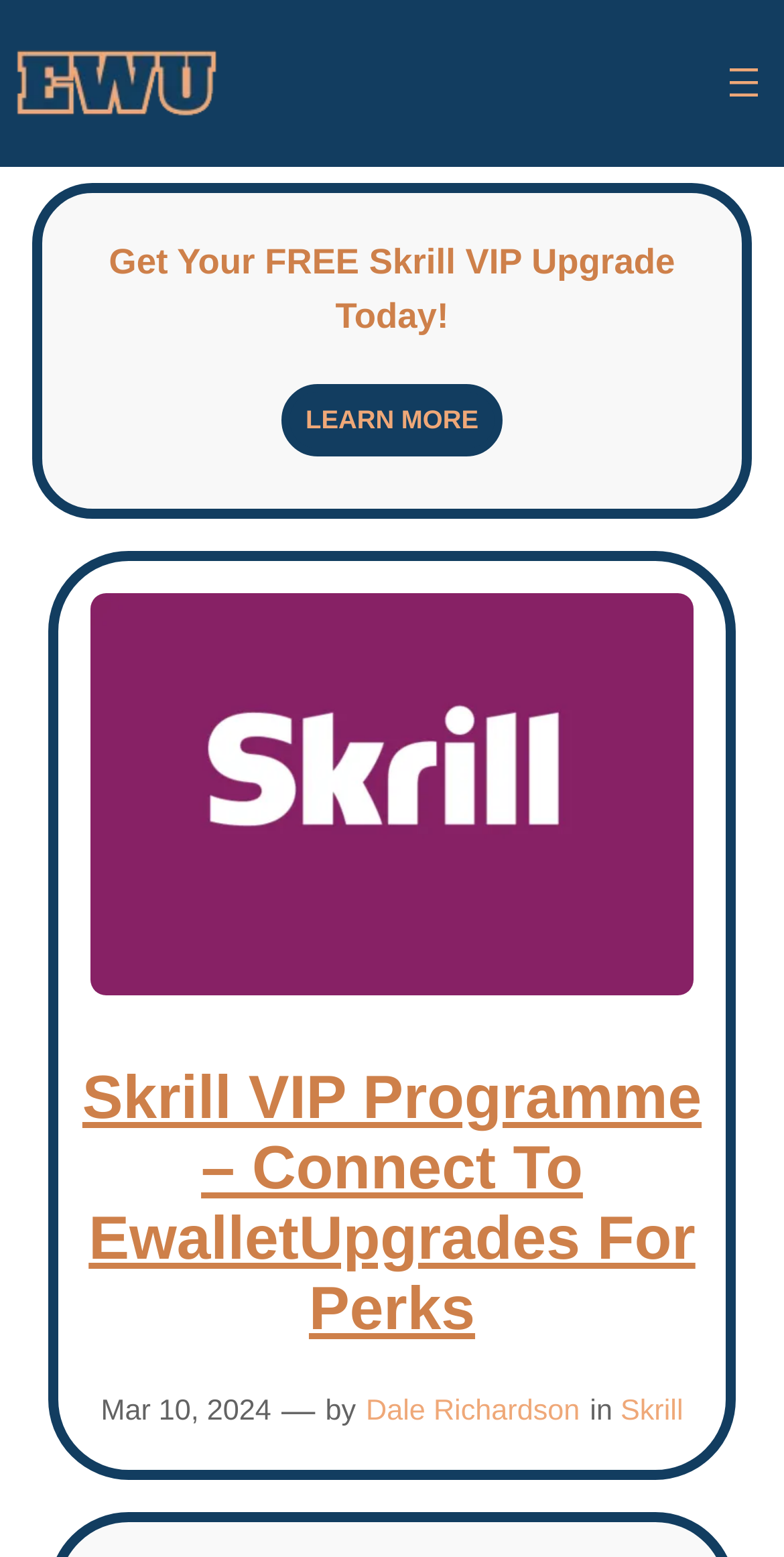Please find the bounding box for the UI element described by: "Dale Richardson".

[0.467, 0.896, 0.74, 0.917]